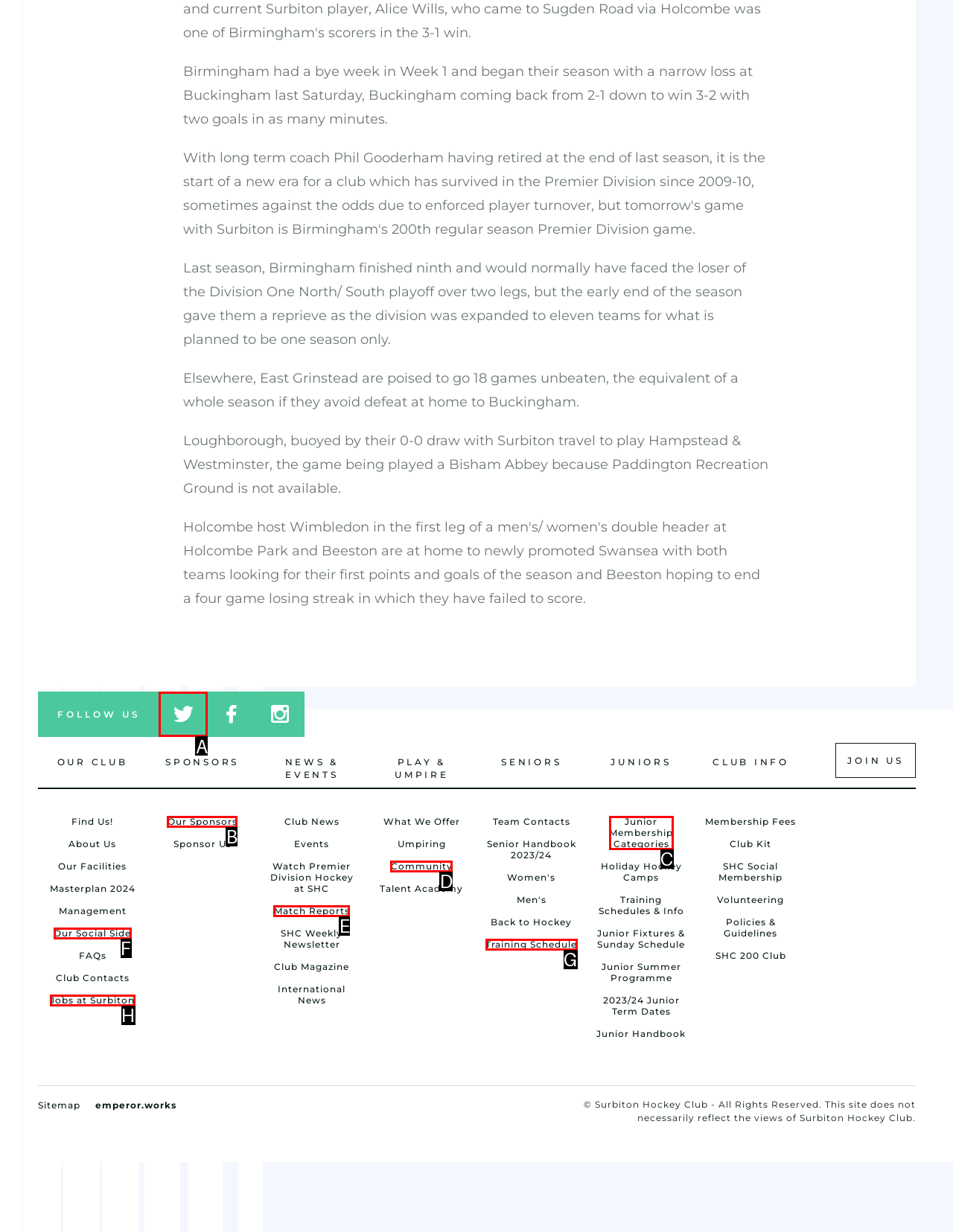Using the provided description: Jobs at Surbiton, select the most fitting option and return its letter directly from the choices.

H